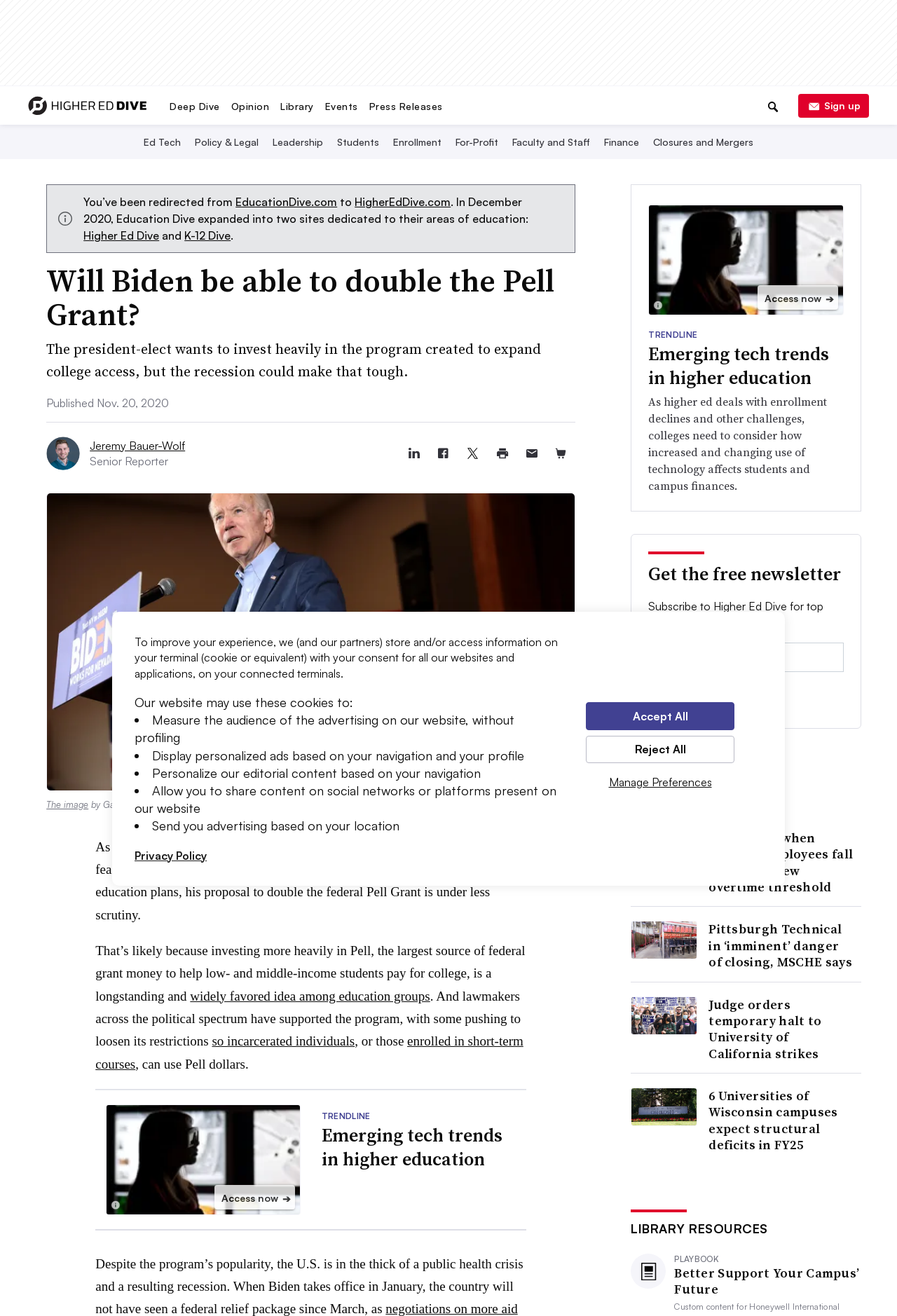Kindly determine the bounding box coordinates for the clickable area to achieve the given instruction: "Share article to Linkedin".

[0.445, 0.333, 0.478, 0.356]